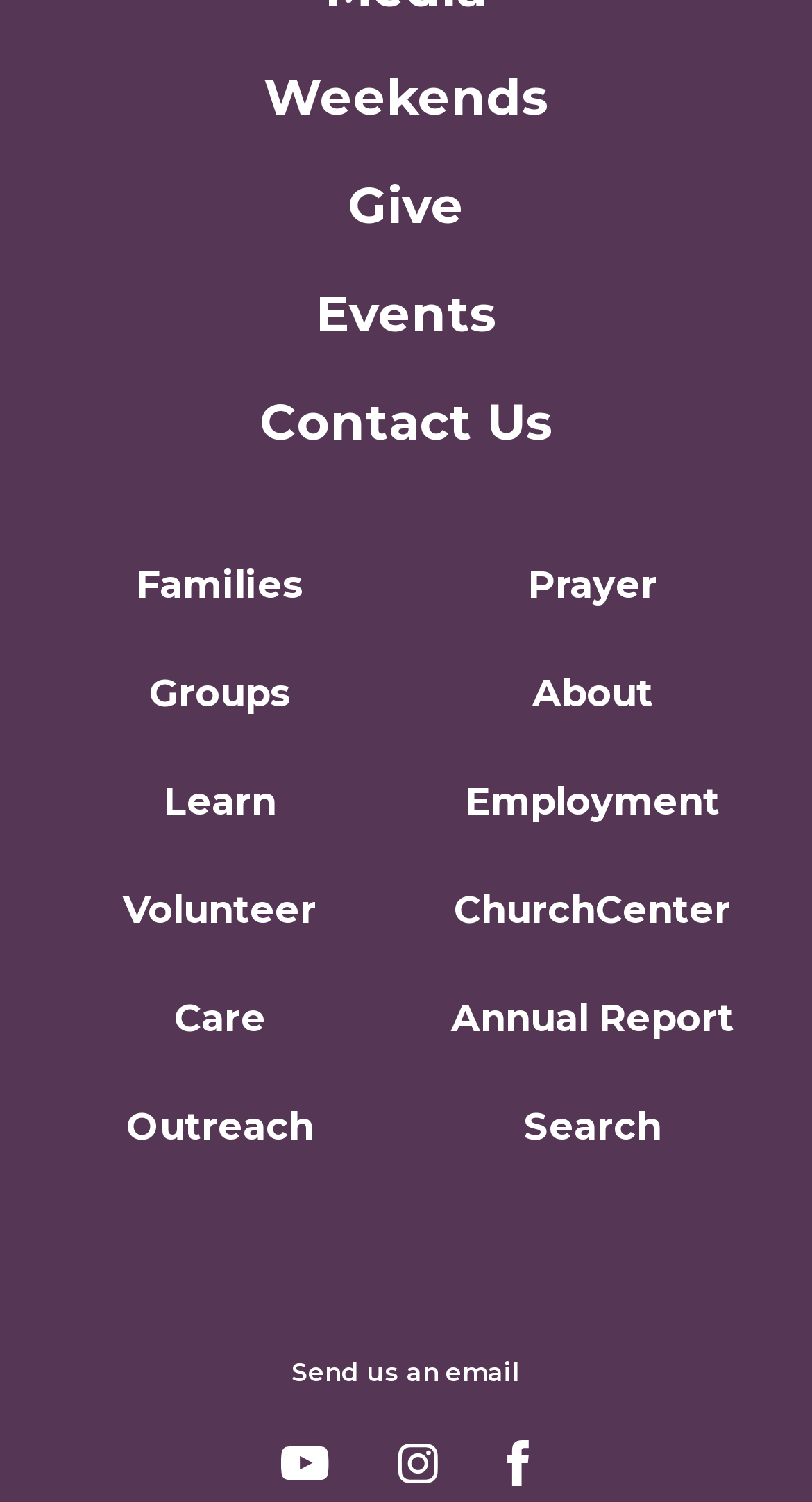Determine the bounding box coordinates for the HTML element mentioned in the following description: "About". The coordinates should be a list of four floats ranging from 0 to 1, represented as [left, top, right, bottom].

[0.5, 0.443, 0.959, 0.481]